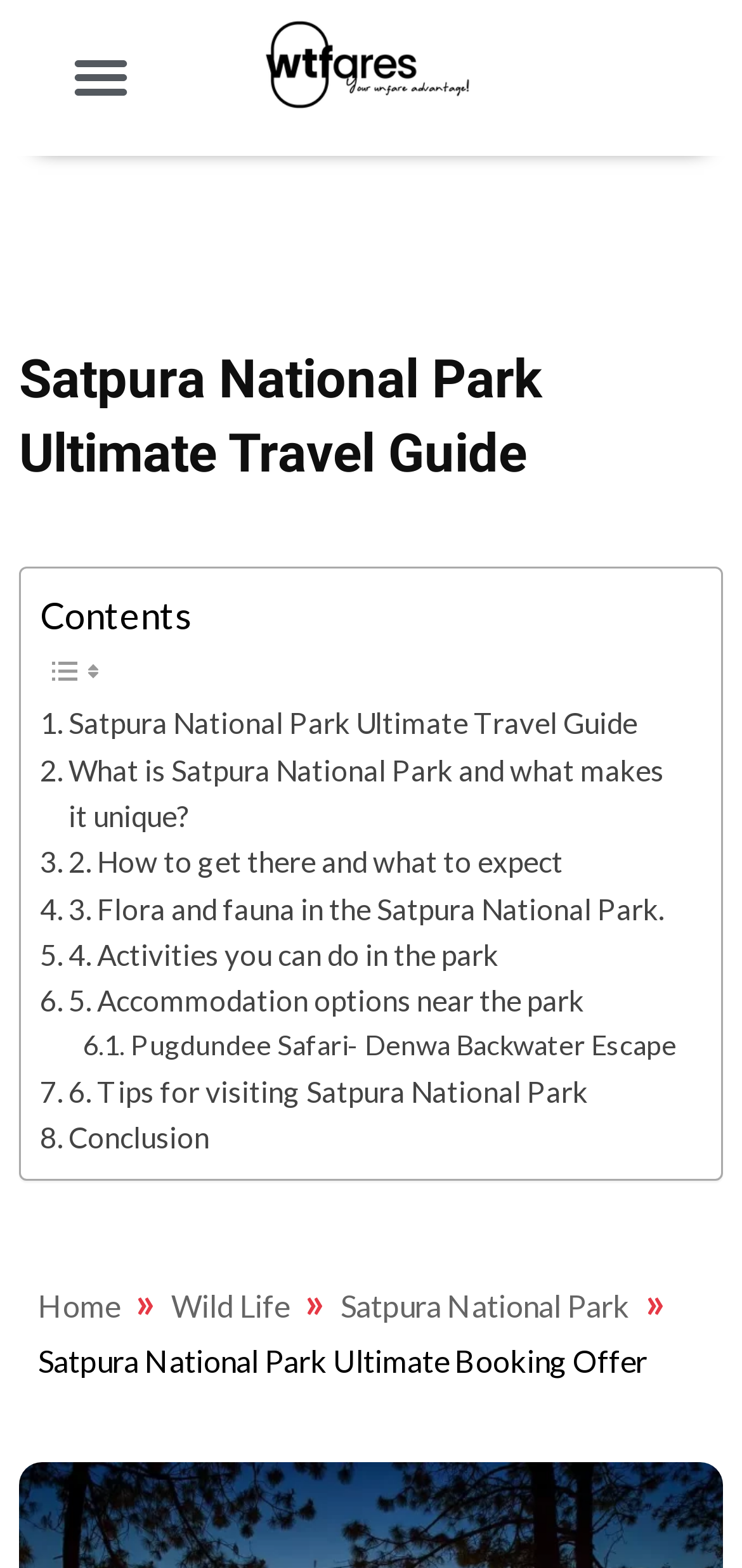Illustrate the webpage's structure and main components comprehensively.

The webpage is about Satpura National Park, a beautiful and untouched national park in India. At the top, there is a button on the left side, followed by a heading that reads "Satpura National Park Ultimate Travel Guide". Below the heading, there is a layout table that occupies most of the page. 

On the top-left of the layout table, there is a static text "Contents". To the right of the "Contents" text, there are two small images. Below these images, there are several links that serve as a table of contents for the travel guide. These links are arranged vertically and include topics such as "What is Satpura National Park and what makes it unique?", "How to get there and what to expect", "Flora and fauna in the Satpura National Park", and more.

Further down the layout table, there is a link to "Pugdundee Safari- Denwa Backwater Escape", which is an accommodation option near the park. The last link in the table of contents is "Conclusion". 

At the bottom of the page, there are three links: "Home" on the left, "Wild Life" in the middle, and "Satpura National Park" on the right. There is also a static text "»" between the "Home" and "Wild Life" links. Below these links, there is a static text that reads "Satpura National Park Ultimate Booking Offer".